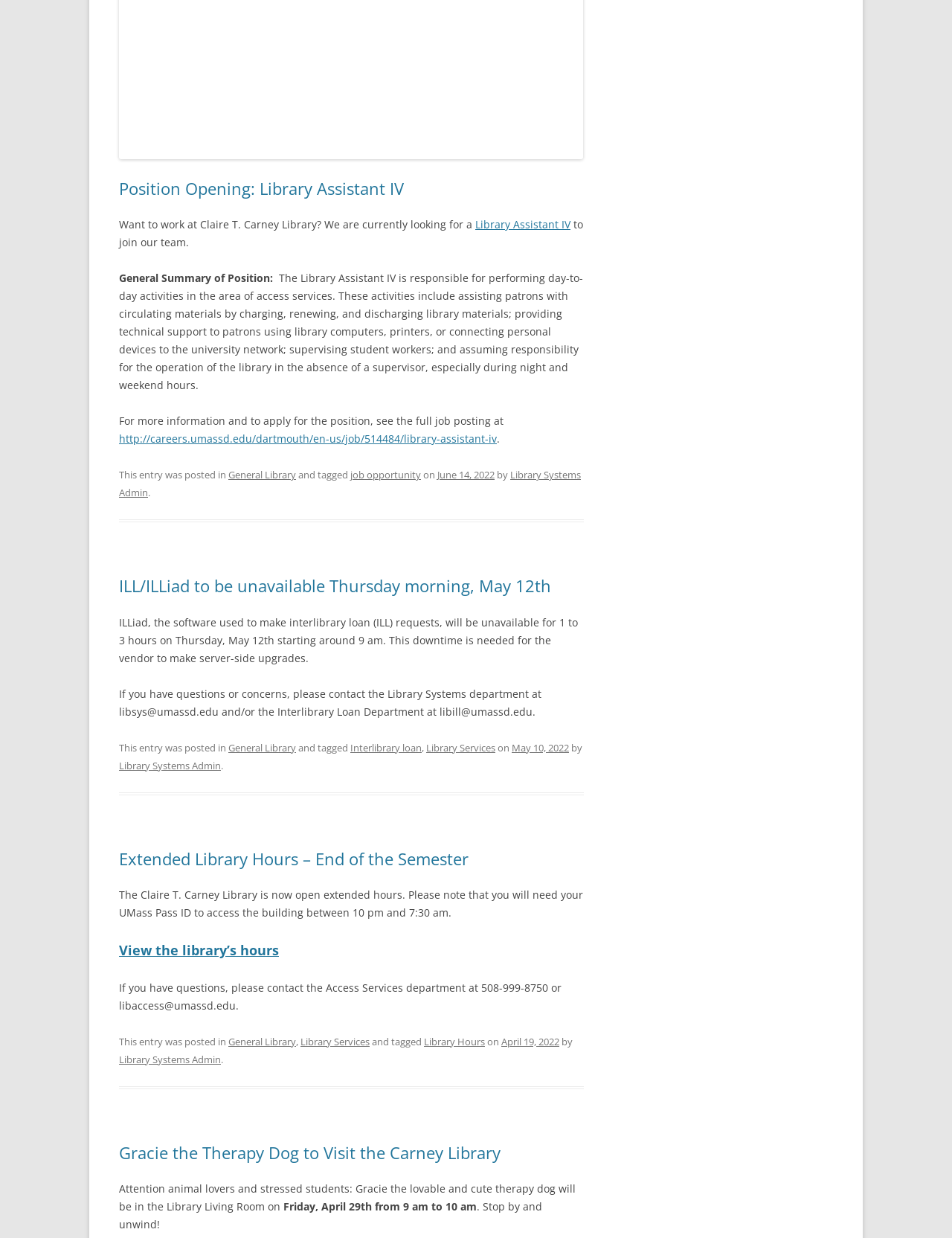Extract the bounding box for the UI element that matches this description: "View the library’s hours".

[0.125, 0.76, 0.293, 0.775]